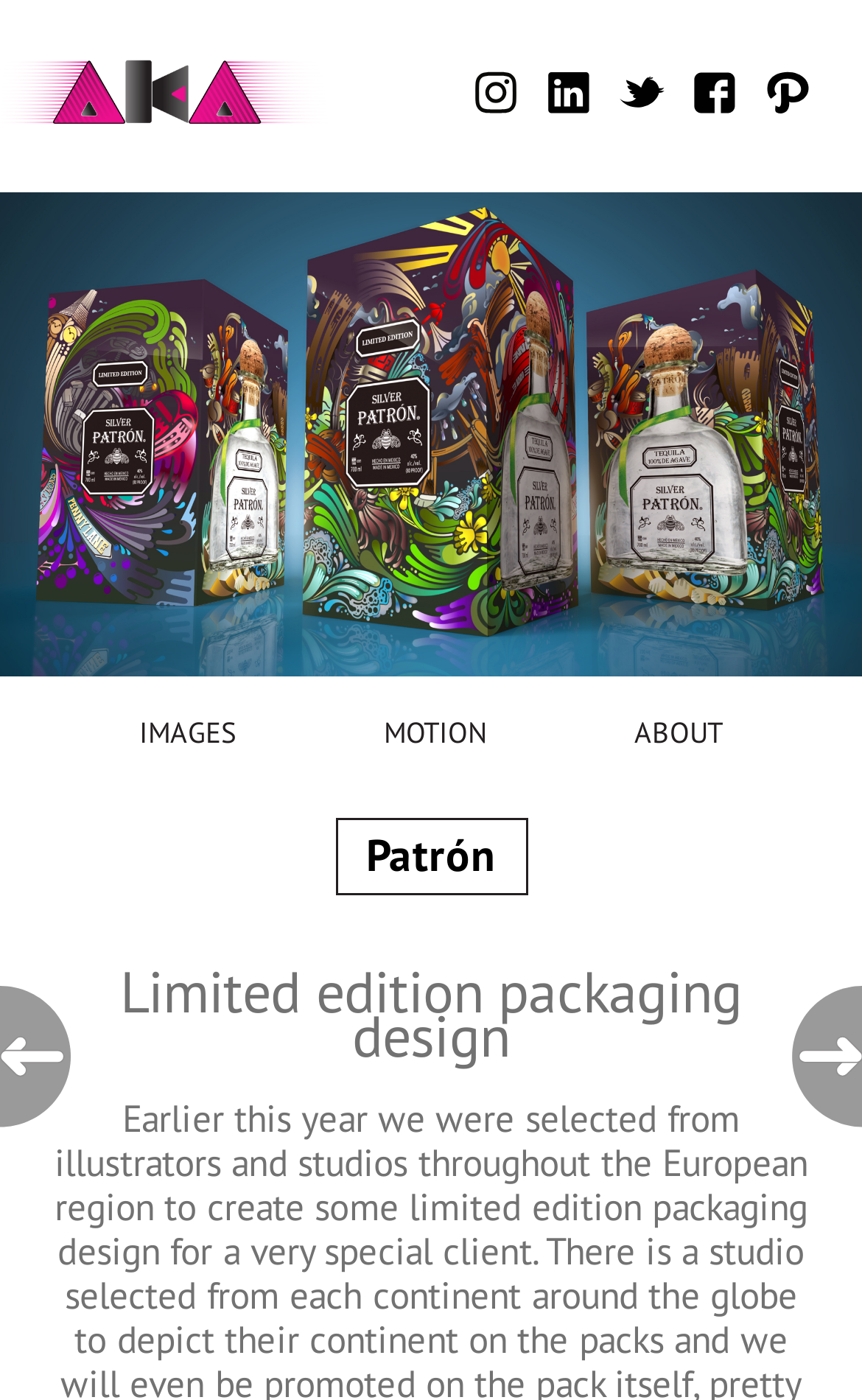Offer a meticulous caption that includes all visible features of the webpage.

The webpage is a portfolio showcase for AKA Illustration Studio, featuring their 3D illustration work for advertising agencies, design agencies, and book publishers. 

At the top left corner, there is a logo of AKA Illustration Studio, which is an image linked to the studio's homepage. To the right of the logo, there are five social media links, each accompanied by an image, arranged horizontally in the order of Instagram, LinkedIn, Twitter, Facebook, and Pinterest. 

Below the social media links, there is a large banner image that spans the entire width of the page, showcasing the studio's illustration work. 

In the middle of the page, there are three links: "IMAGES", "MOTION", and "ABOUT", arranged horizontally. 

Further down, there is a large heading that reads "Patrón", which is likely the title of a project or a client. Below the heading, there is a paragraph of text that describes a limited edition packaging design project.